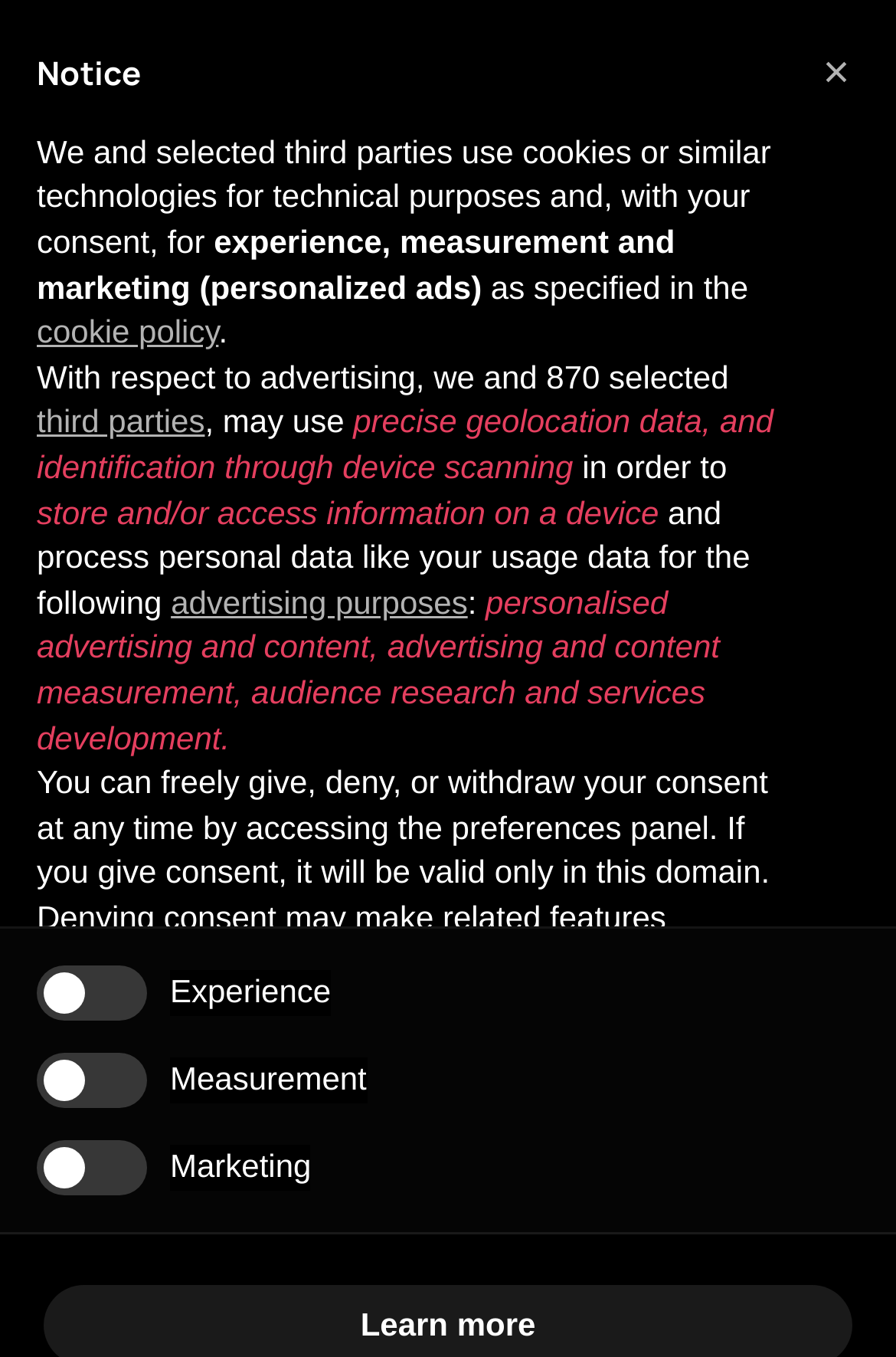Find the bounding box of the web element that fits this description: "aria-label="Back to home"".

[0.038, 0.034, 0.564, 0.119]